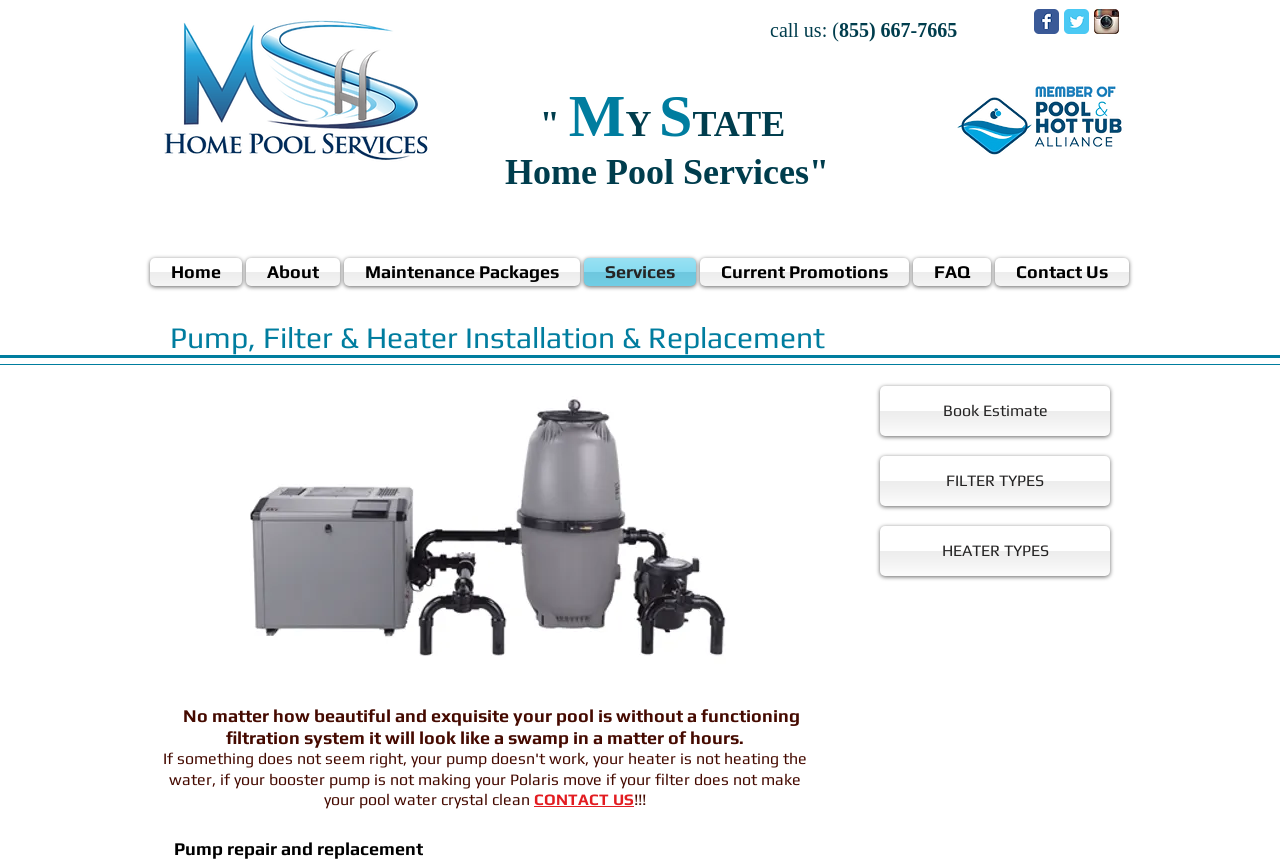Please specify the coordinates of the bounding box for the element that should be clicked to carry out this instruction: "Navigate to the 'Services' page". The coordinates must be four float numbers between 0 and 1, formatted as [left, top, right, bottom].

[0.455, 0.298, 0.545, 0.331]